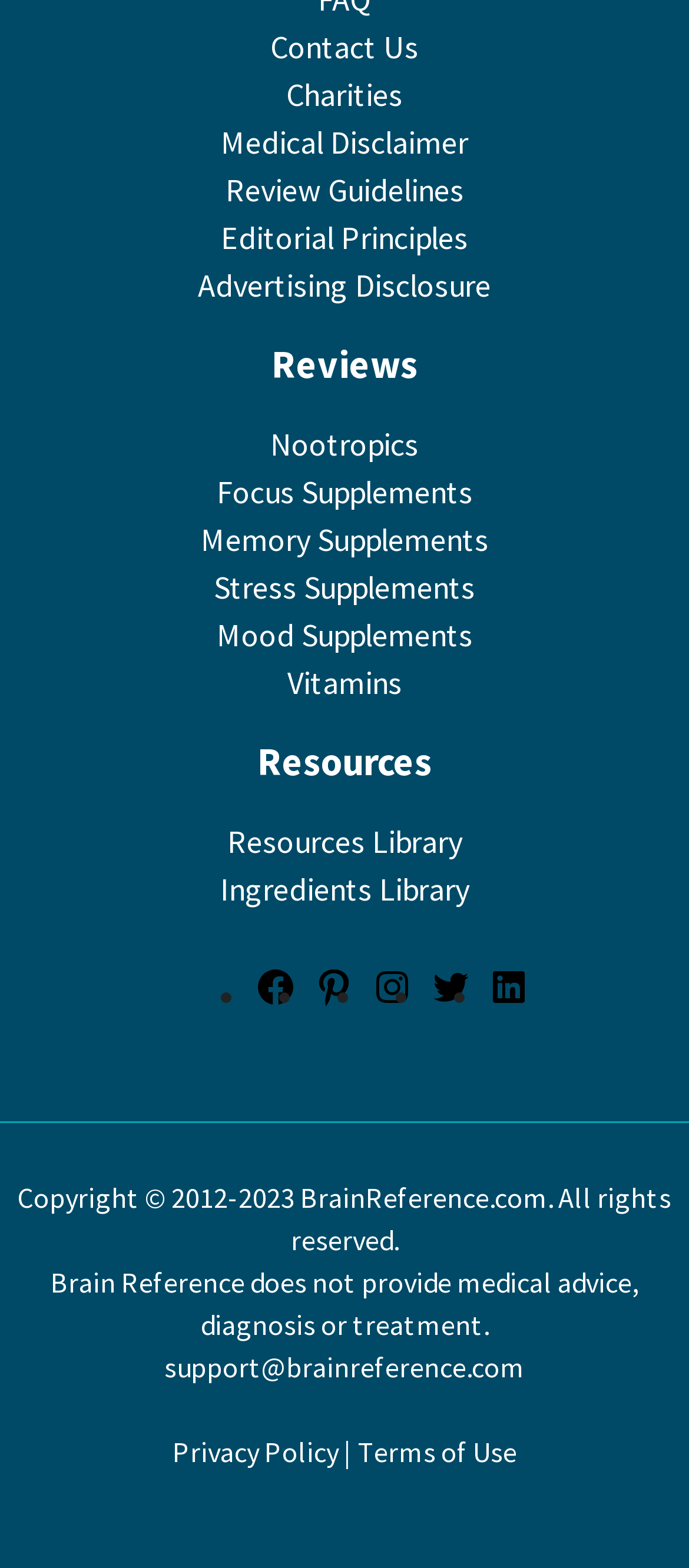Identify the bounding box coordinates for the region to click in order to carry out this instruction: "View Nootropics reviews". Provide the coordinates using four float numbers between 0 and 1, formatted as [left, top, right, bottom].

[0.392, 0.27, 0.608, 0.296]